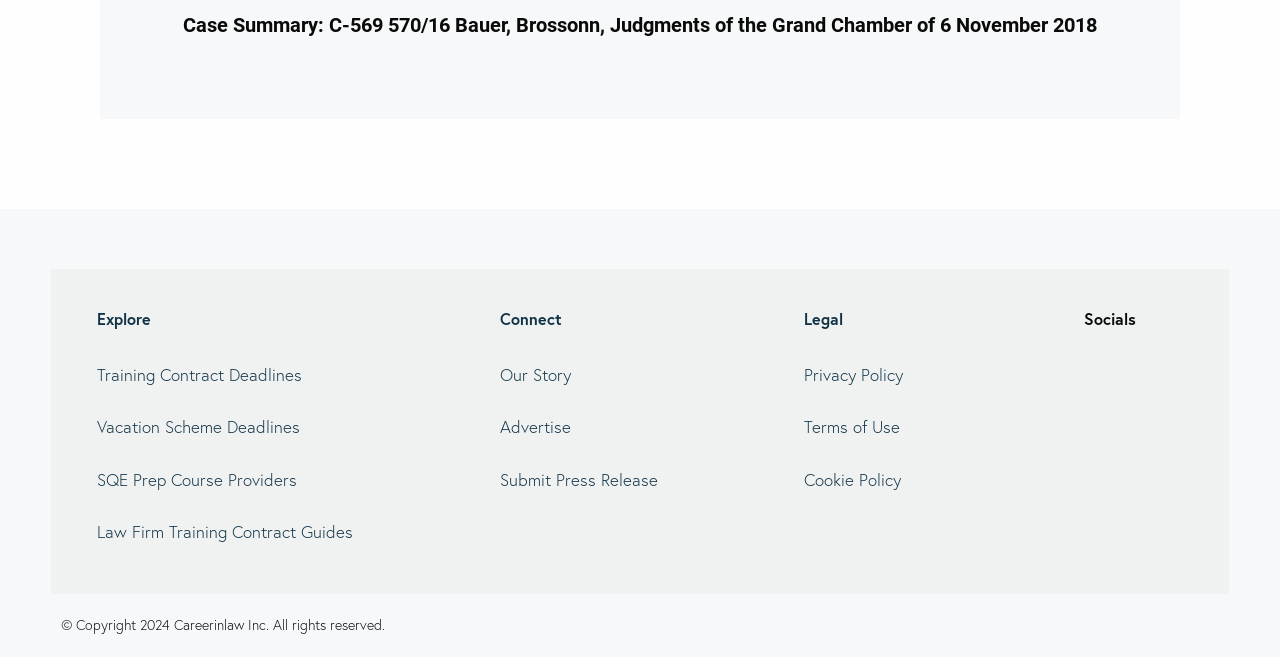Determine the bounding box for the described HTML element: "SQE Prep Course Providers". Ensure the coordinates are four float numbers between 0 and 1 in the format [left, top, right, bottom].

[0.063, 0.699, 0.288, 0.759]